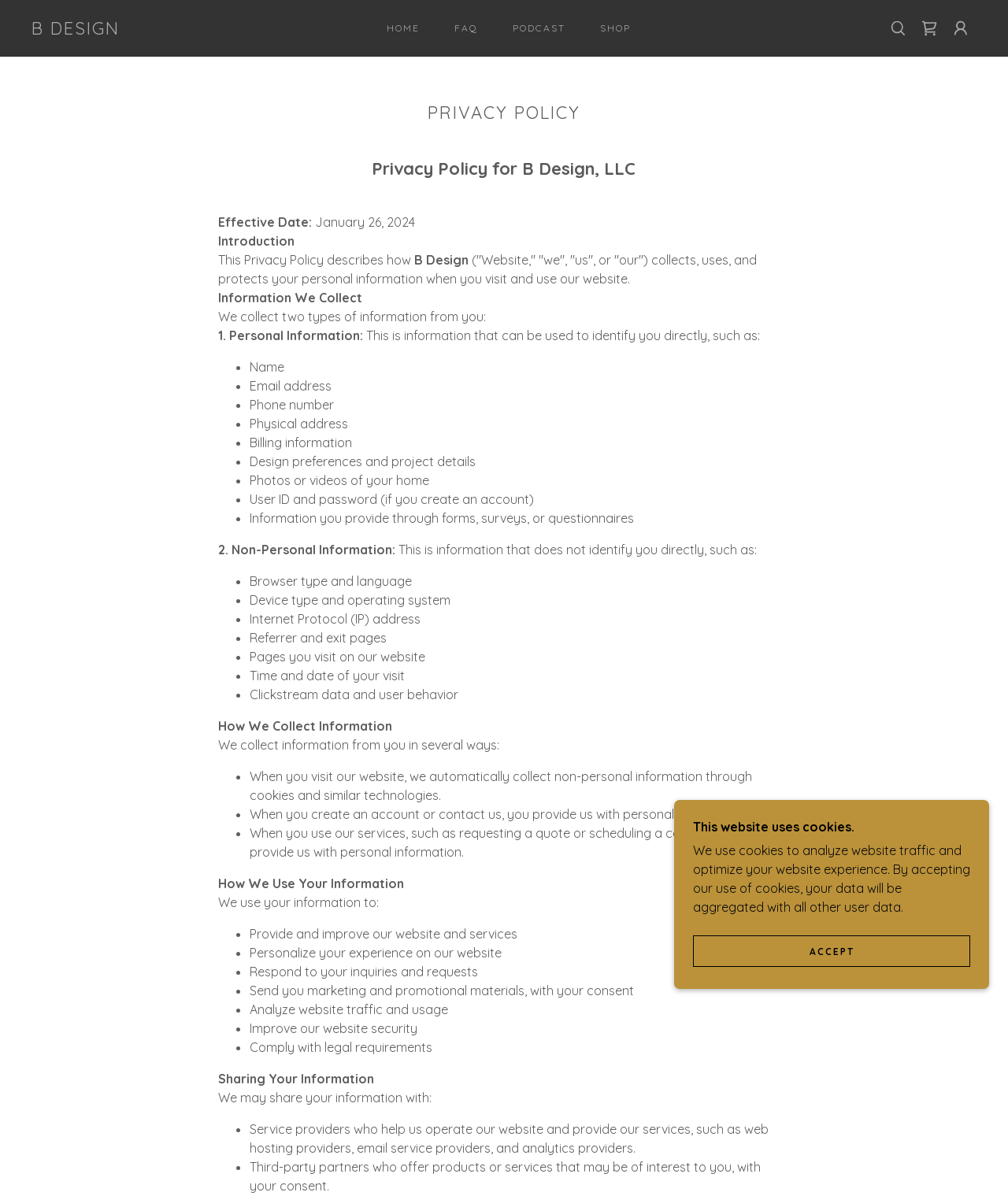Using the information in the image, could you please answer the following question in detail:
What is the purpose of cookies and similar technologies on the website?

I determined the answer by reading the static text 'When you visit our website, we automatically collect non-personal information through cookies and similar technologies'.